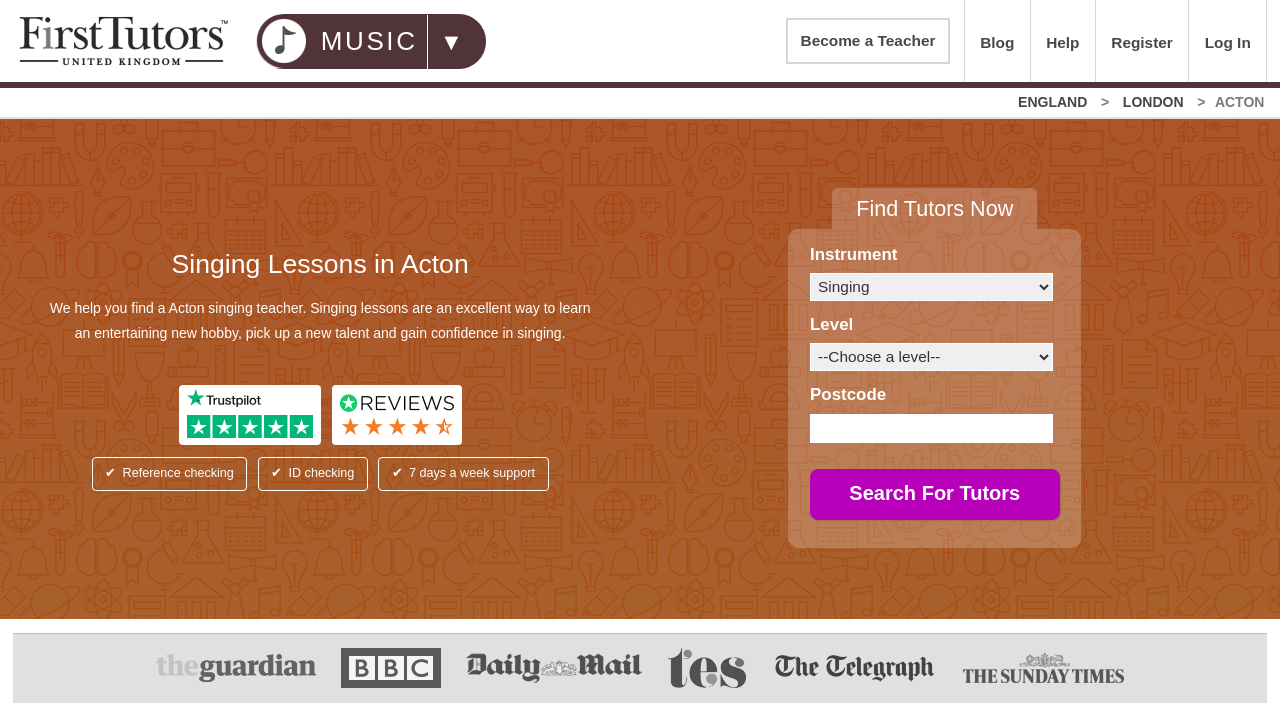Show me the bounding box coordinates of the clickable region to achieve the task as per the instruction: "Become a teacher".

[0.614, 0.026, 0.742, 0.091]